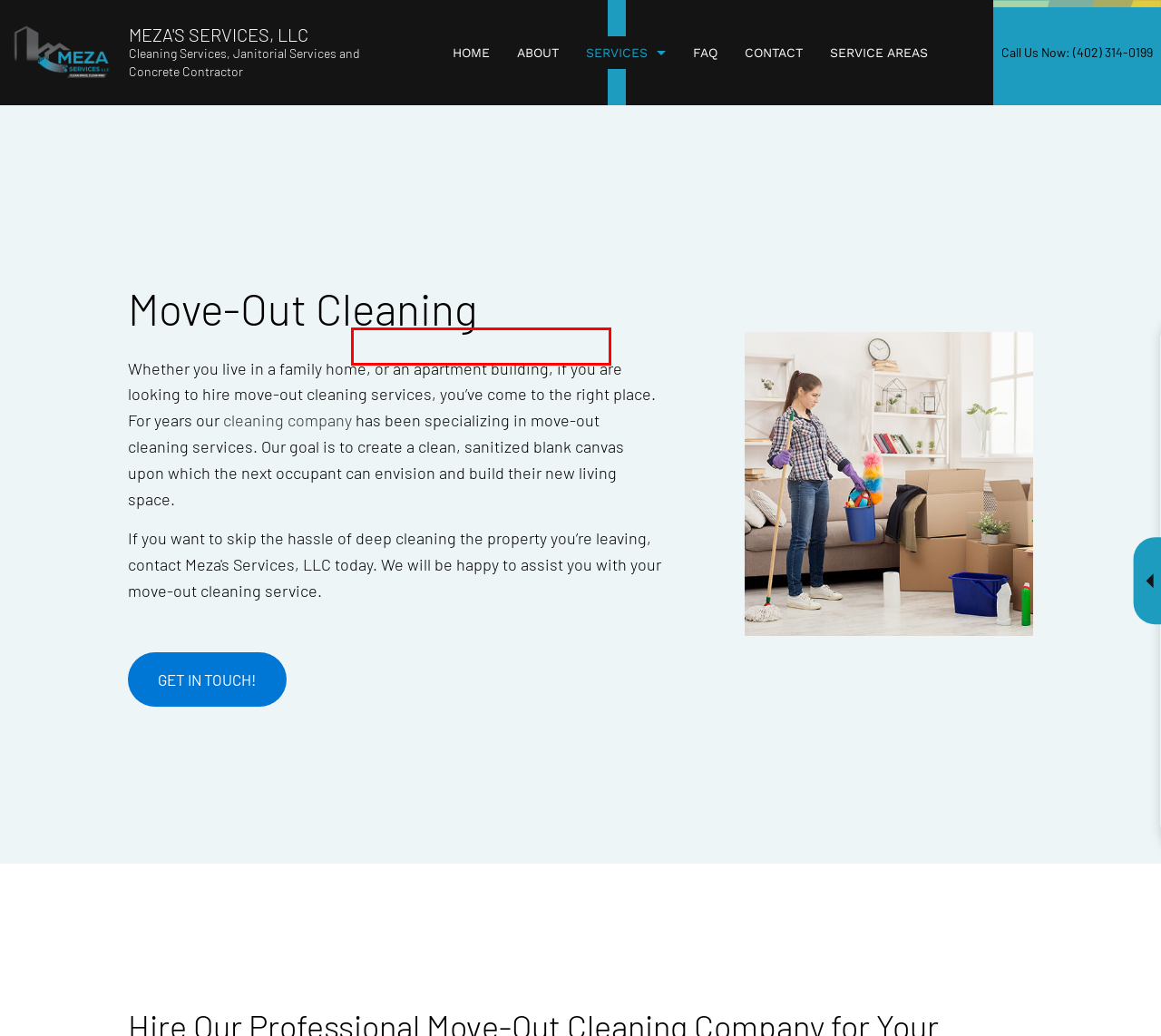Given a webpage screenshot with a red bounding box around a particular element, identify the best description of the new webpage that will appear after clicking on the element inside the red bounding box. Here are the candidates:
A. About Meza's Services, LLC | Janitorial Company
B. Commercial Cleaning Services | Meza's Services, LLC
C. Frequently Asked Janitorial and Residential Cleaning Questions
D. Contact Meza's Services, LLC | (402) 314-0199
E. Meza's Services, LLC Services | Janitorial and Residential Cleaning
F. Meza's Services, LLC Service Areas | Janitorial and Residential Cleaning
G. Post-Construction Cleaning | Meza's Services, LLC
H. Tile and Grout Cleaning | Meza's Services, LLC

G